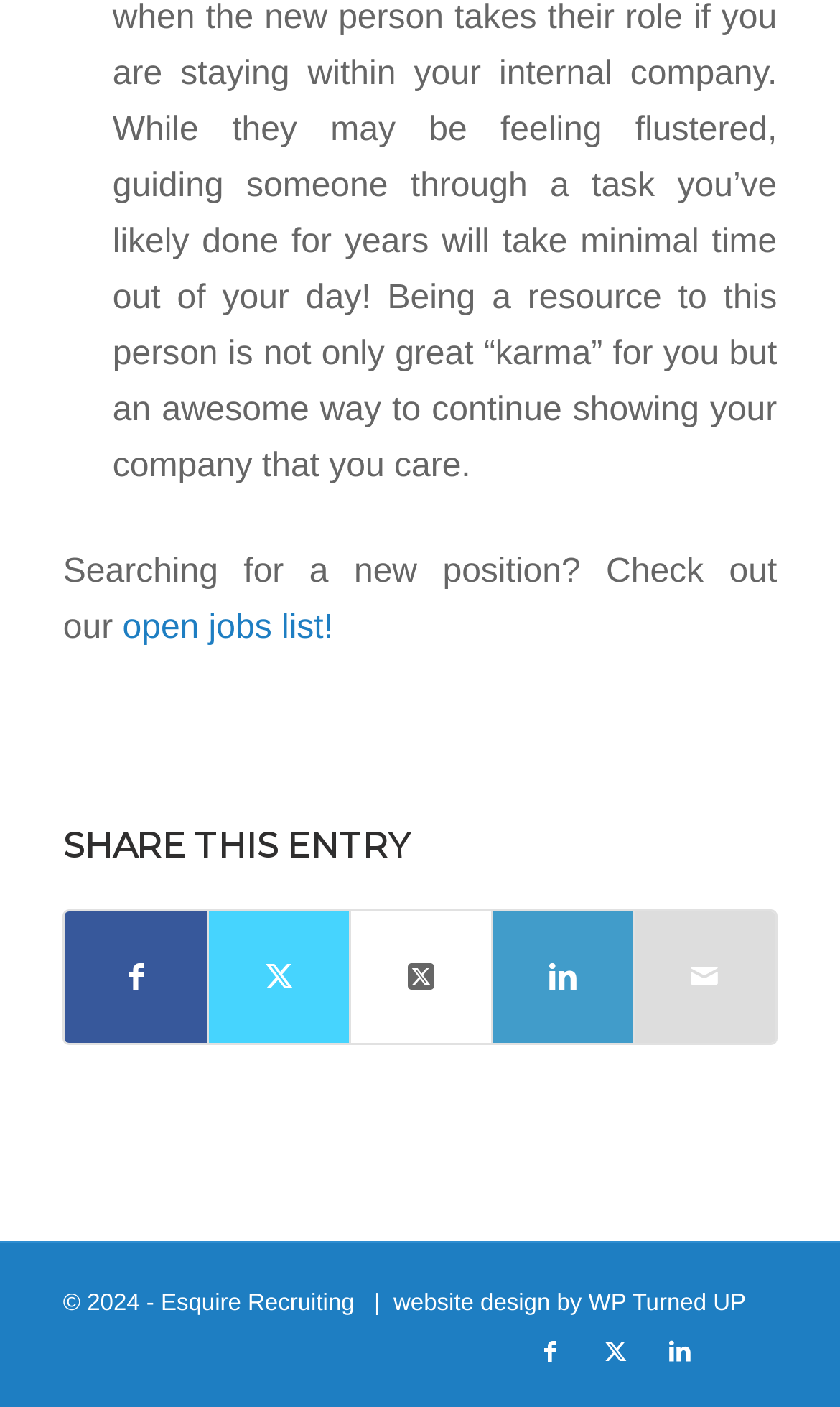Determine the bounding box coordinates in the format (top-left x, top-left y, bottom-right x, bottom-right y). Ensure all values are floating point numbers between 0 and 1. Identify the bounding box of the UI element described by: X

[0.694, 0.939, 0.771, 0.985]